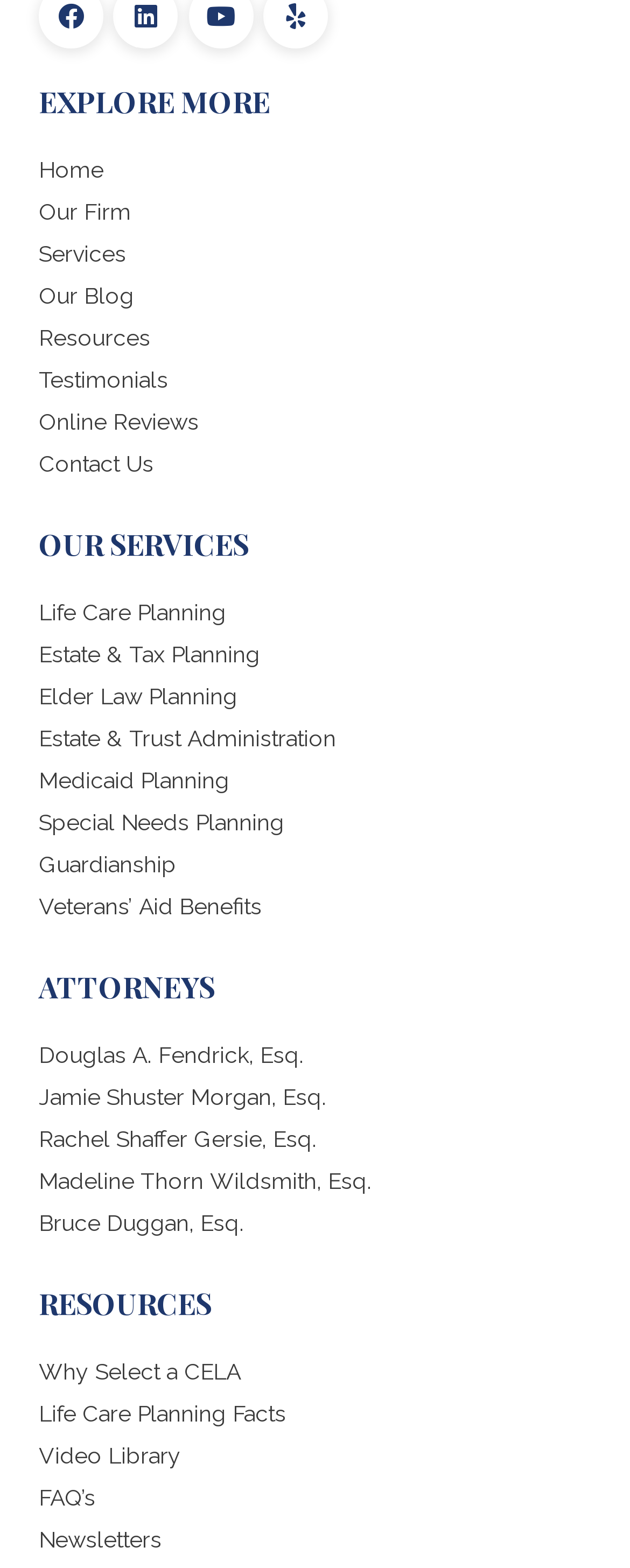Using the webpage screenshot, locate the HTML element that fits the following description and provide its bounding box: "Testimonials".

[0.062, 0.234, 0.267, 0.251]